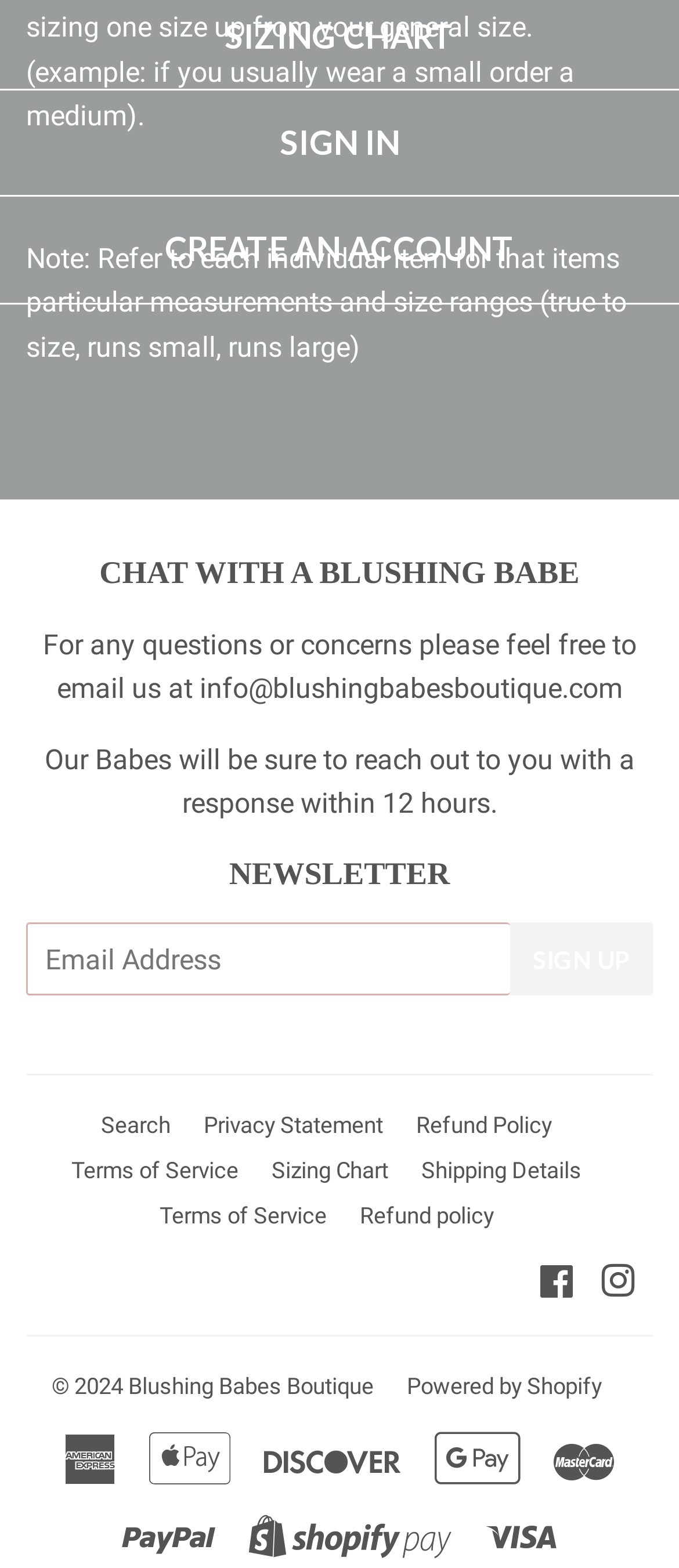What is the copyright year of this website?
Refer to the image and provide a one-word or short phrase answer.

2024